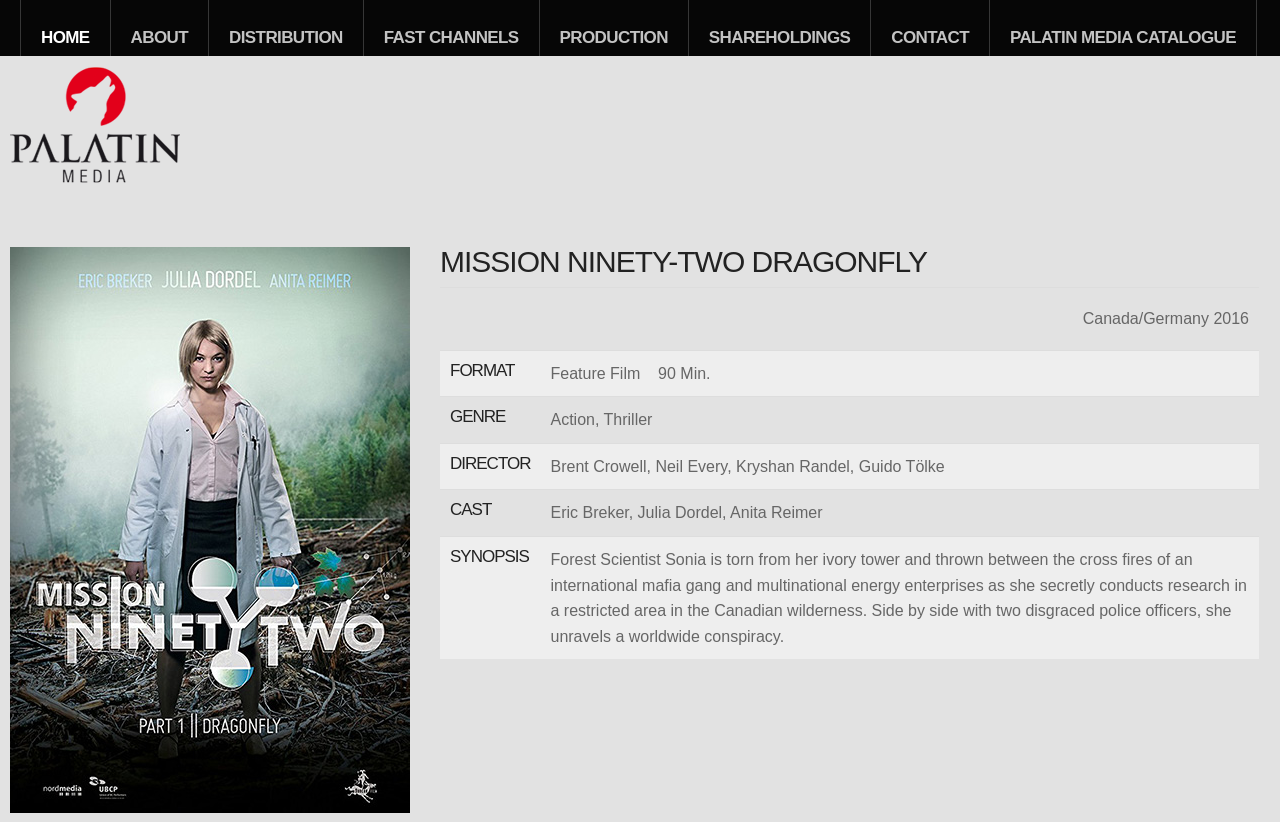Provide the bounding box coordinates of the HTML element described by the text: "About". The coordinates should be in the format [left, top, right, bottom] with values between 0 and 1.

[0.086, 0.0, 0.163, 0.092]